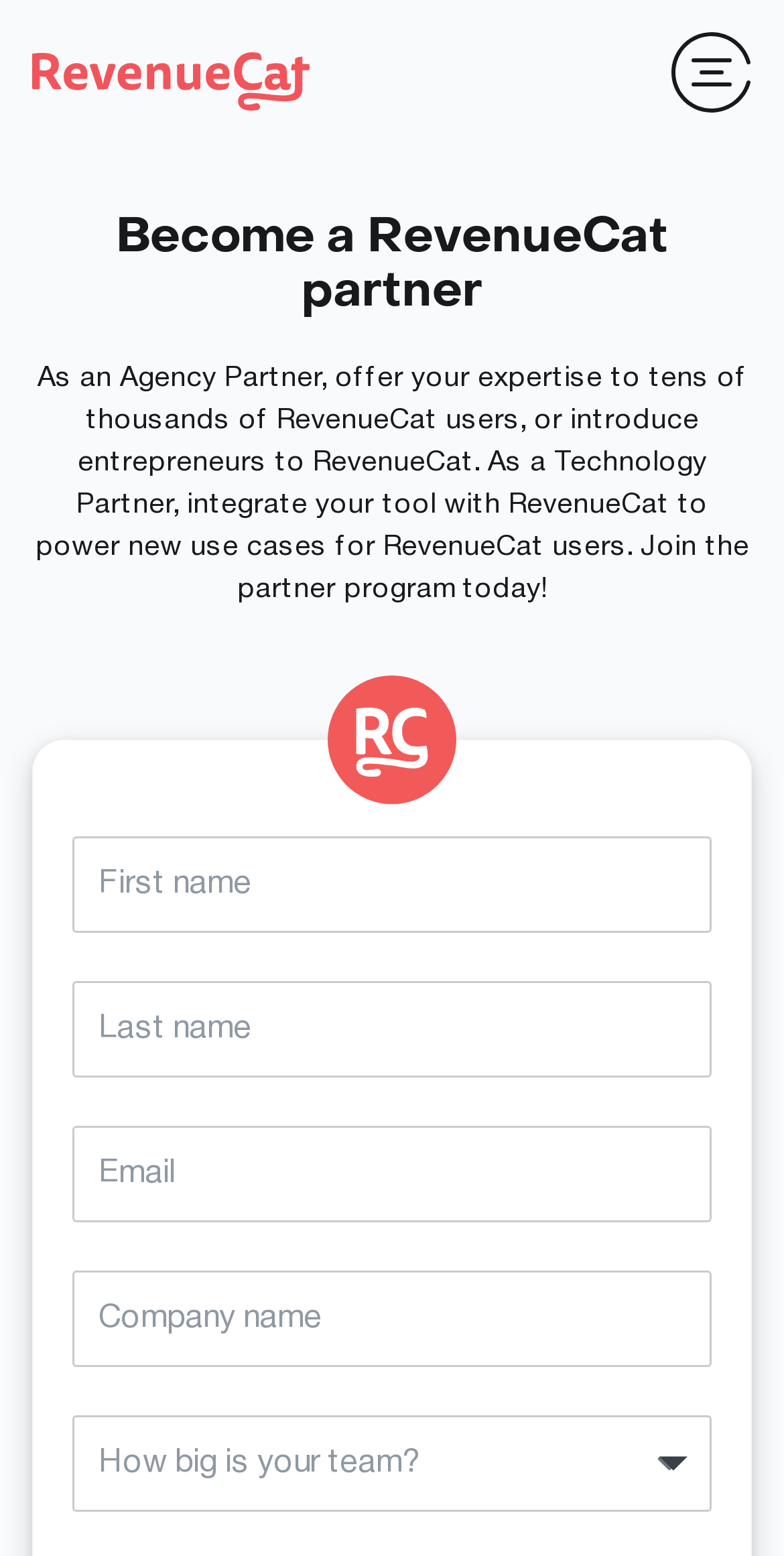What is the purpose of the partner program?
Please answer the question with as much detail as possible using the screenshot.

Based on the webpage, the partner program is for agencies to offer their expertise to RevenueCat users or for technology partners to integrate their tools with RevenueCat, as stated in the static text element.